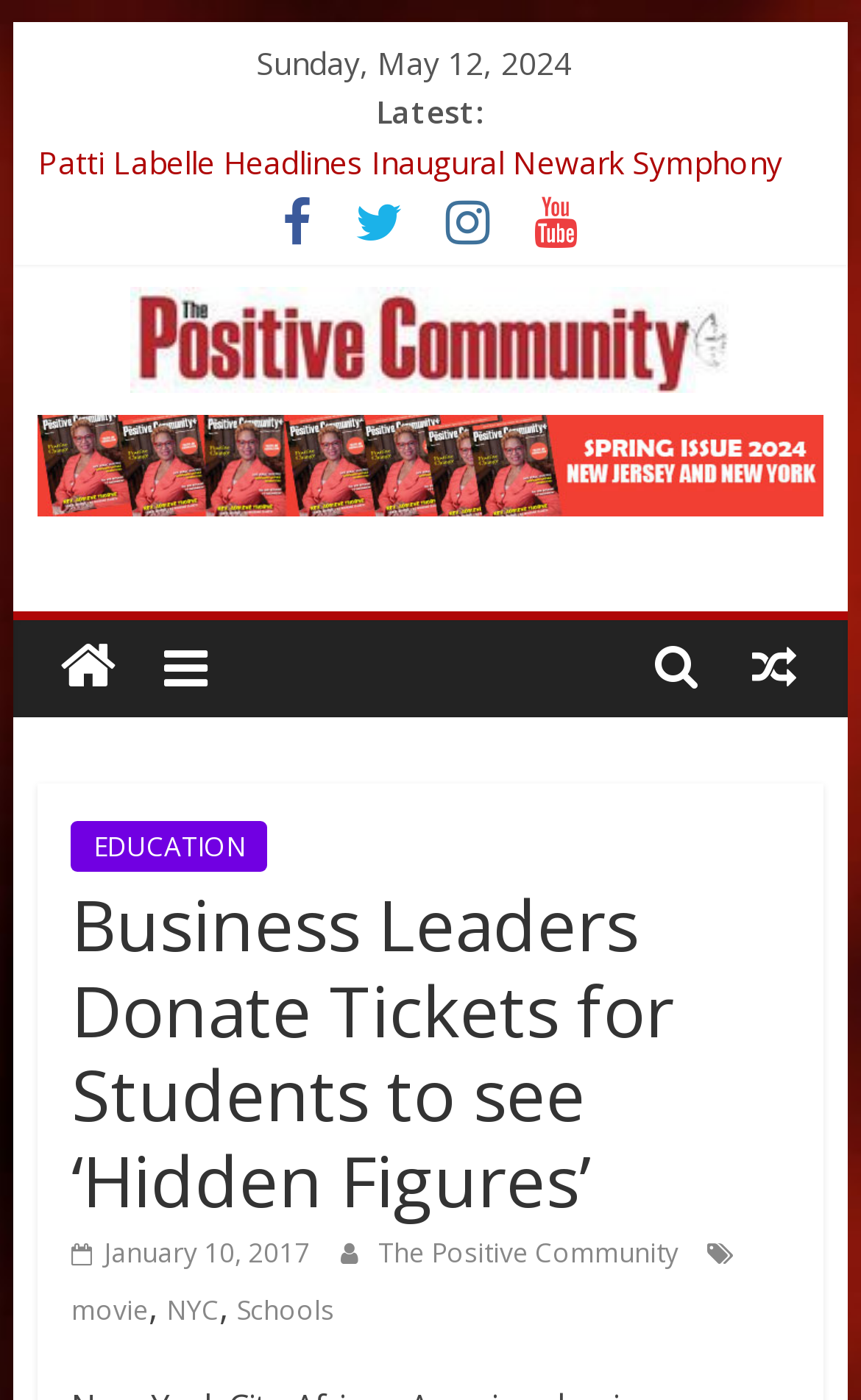What is the name of the organization mentioned on the webpage?
Look at the image and answer the question using a single word or phrase.

The Positive Community